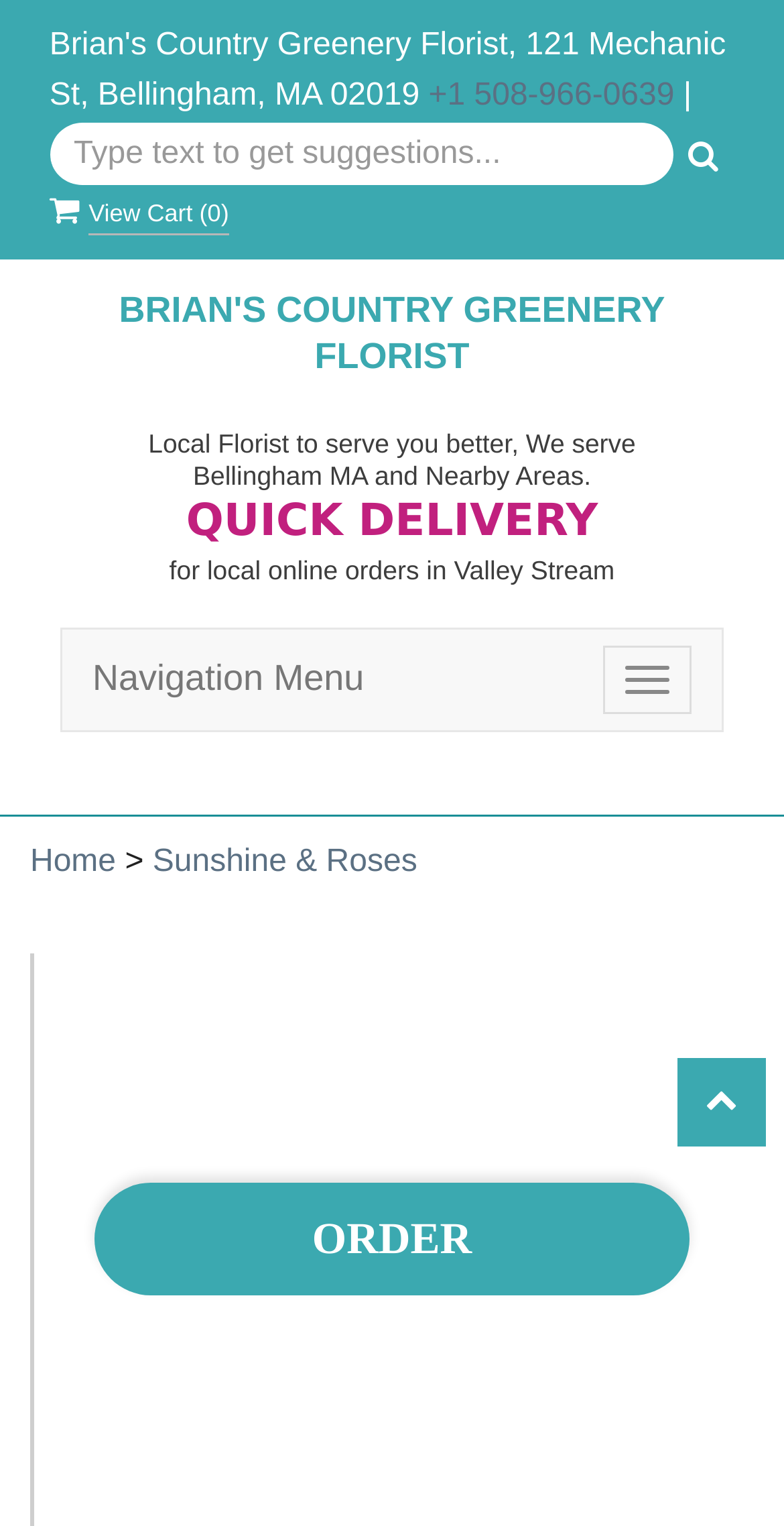Determine which piece of text is the heading of the webpage and provide it.

Sunshine & Roses